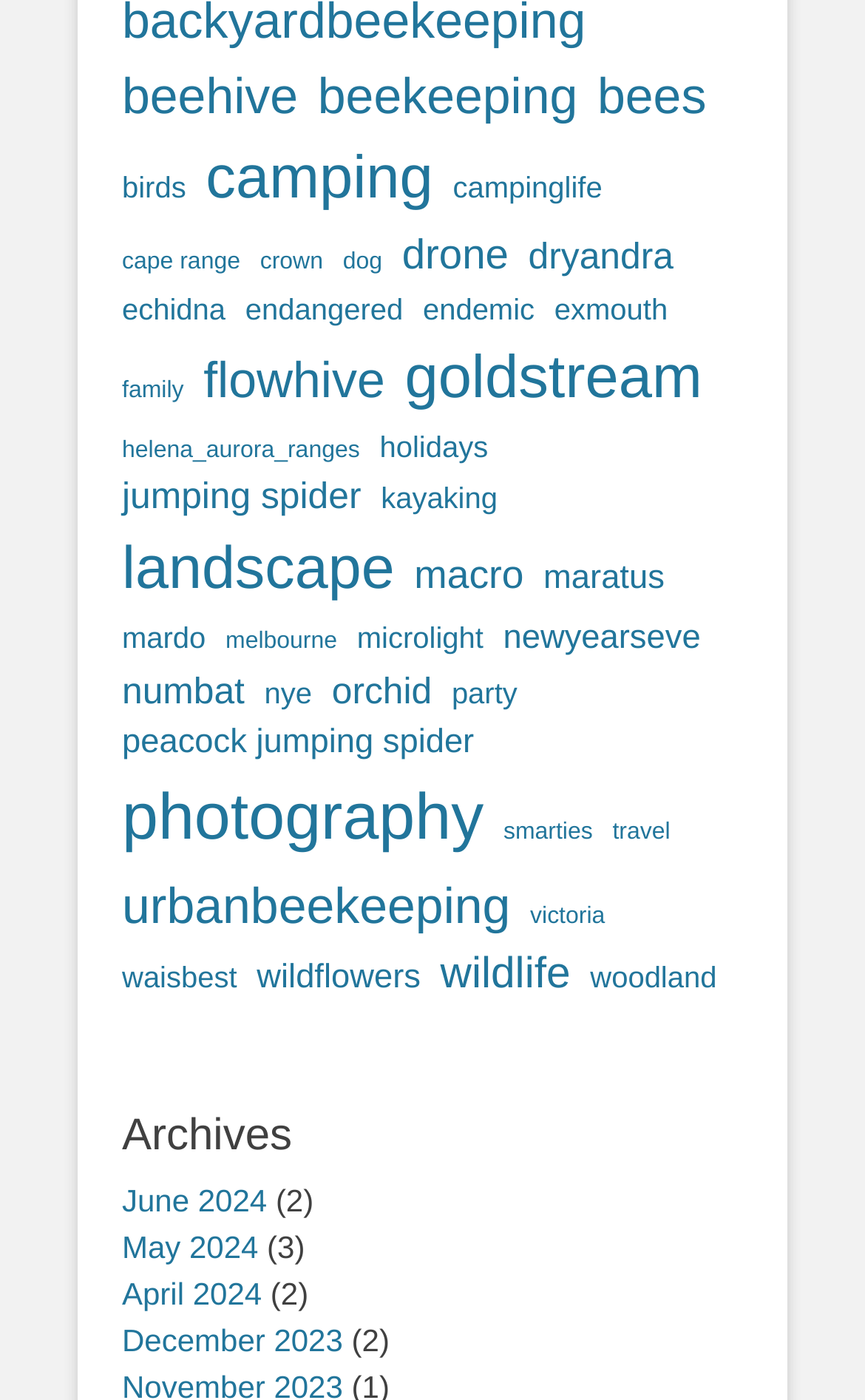Identify the bounding box of the UI element described as follows: "melbourne". Provide the coordinates as four float numbers in the range of 0 to 1 [left, top, right, bottom].

[0.261, 0.445, 0.39, 0.471]